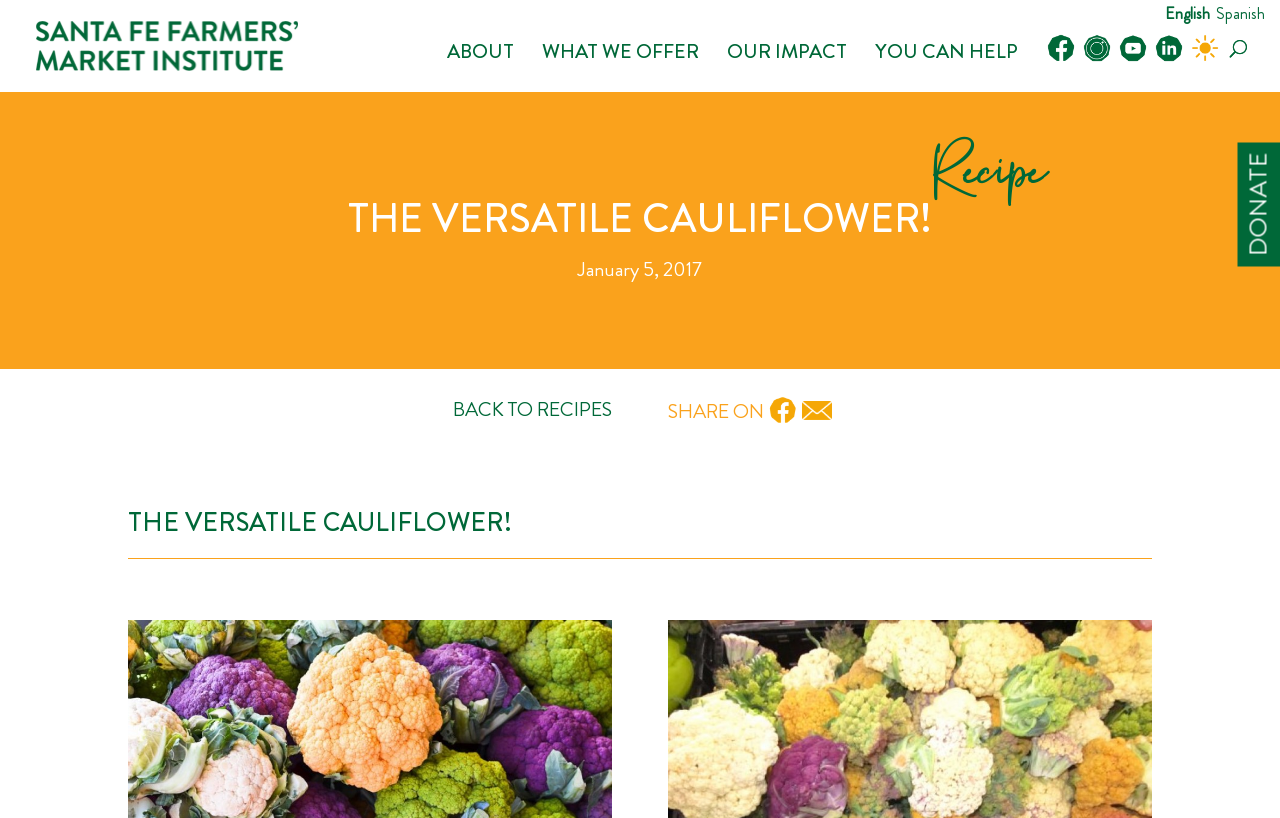What is the name of the institute?
Refer to the image and provide a detailed answer to the question.

The name of the institute can be inferred from the link 'Santa Fe Farmers' Market Institute' at the top left corner of the webpage, which is also the title of the webpage.